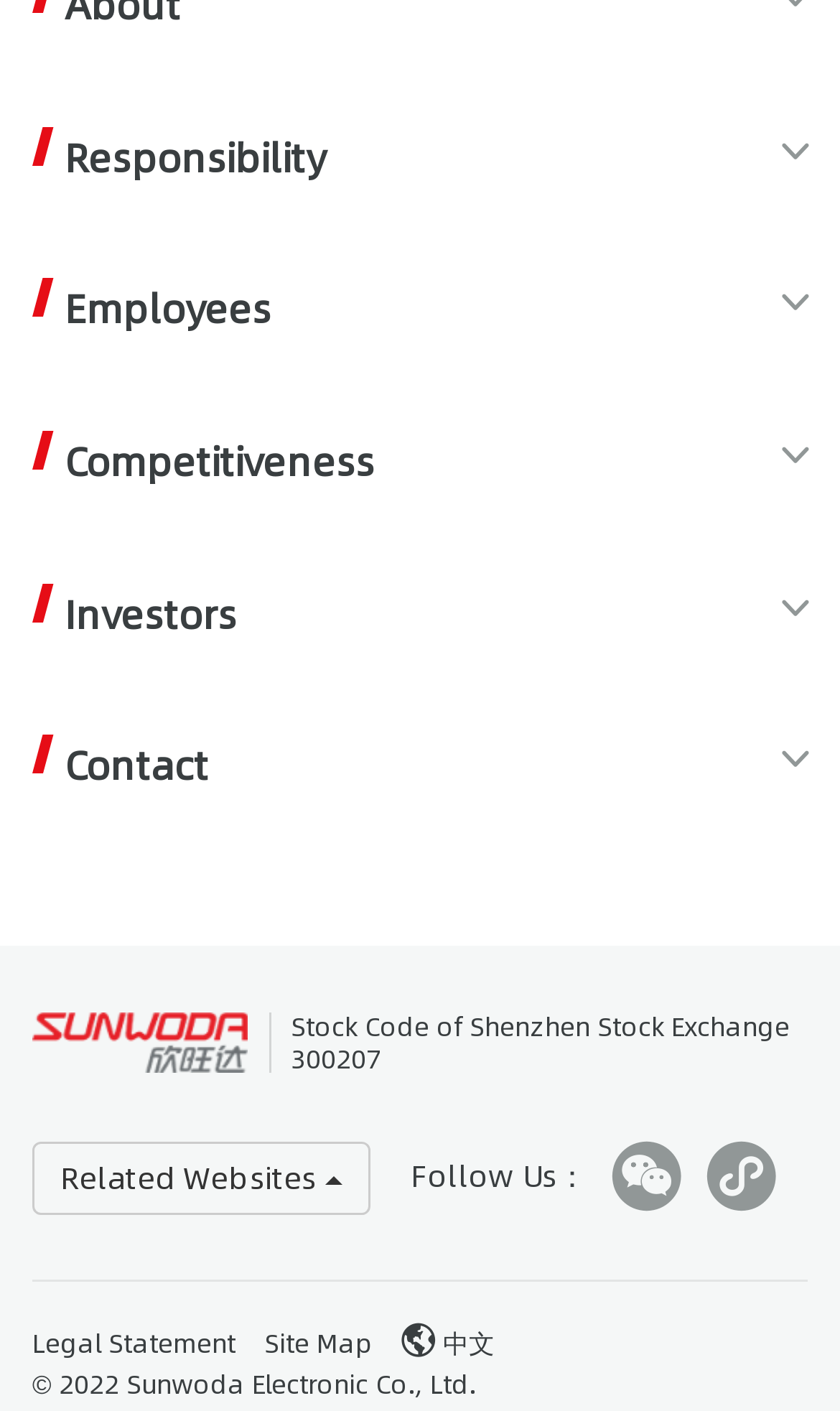Identify the bounding box coordinates of the part that should be clicked to carry out this instruction: "Click on Contact".

[0.077, 0.524, 0.249, 0.562]